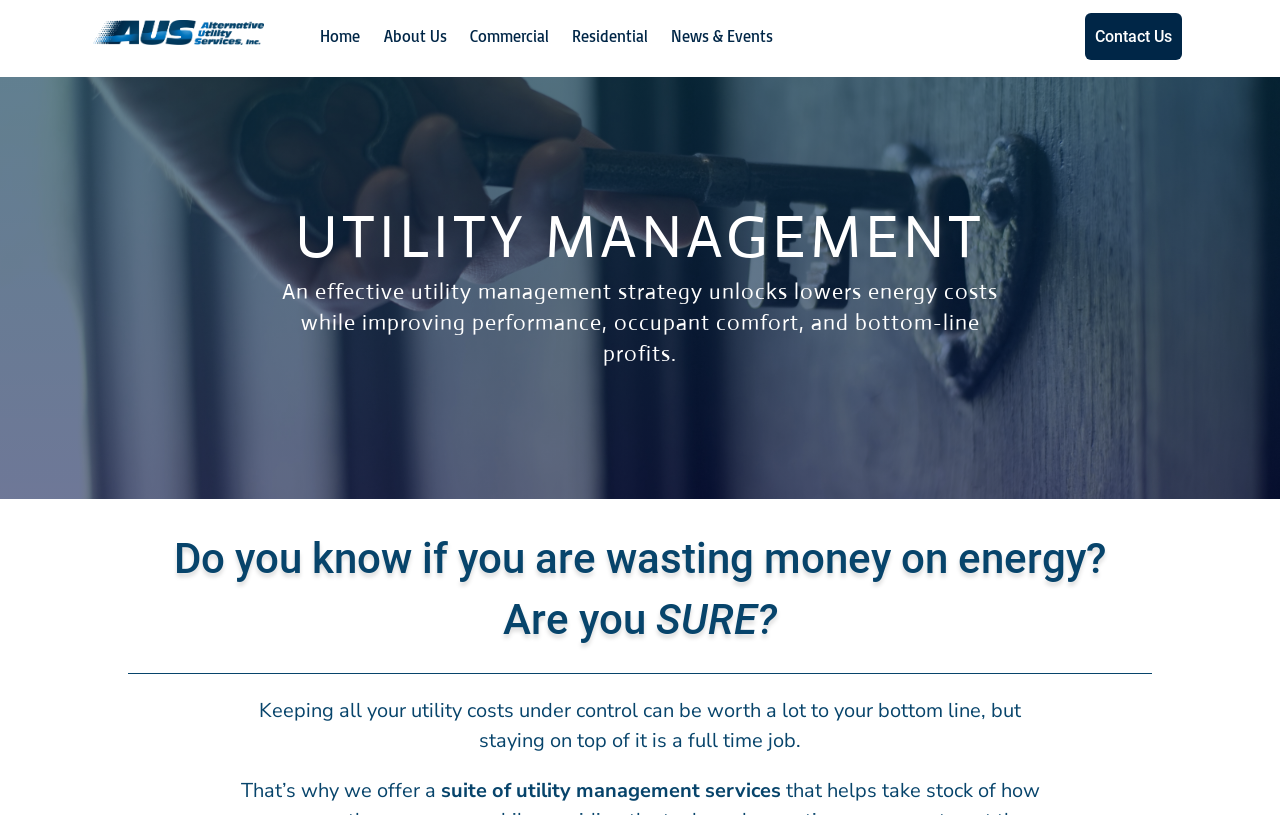Please identify the bounding box coordinates of where to click in order to follow the instruction: "Click on Home".

[0.25, 0.034, 0.282, 0.094]